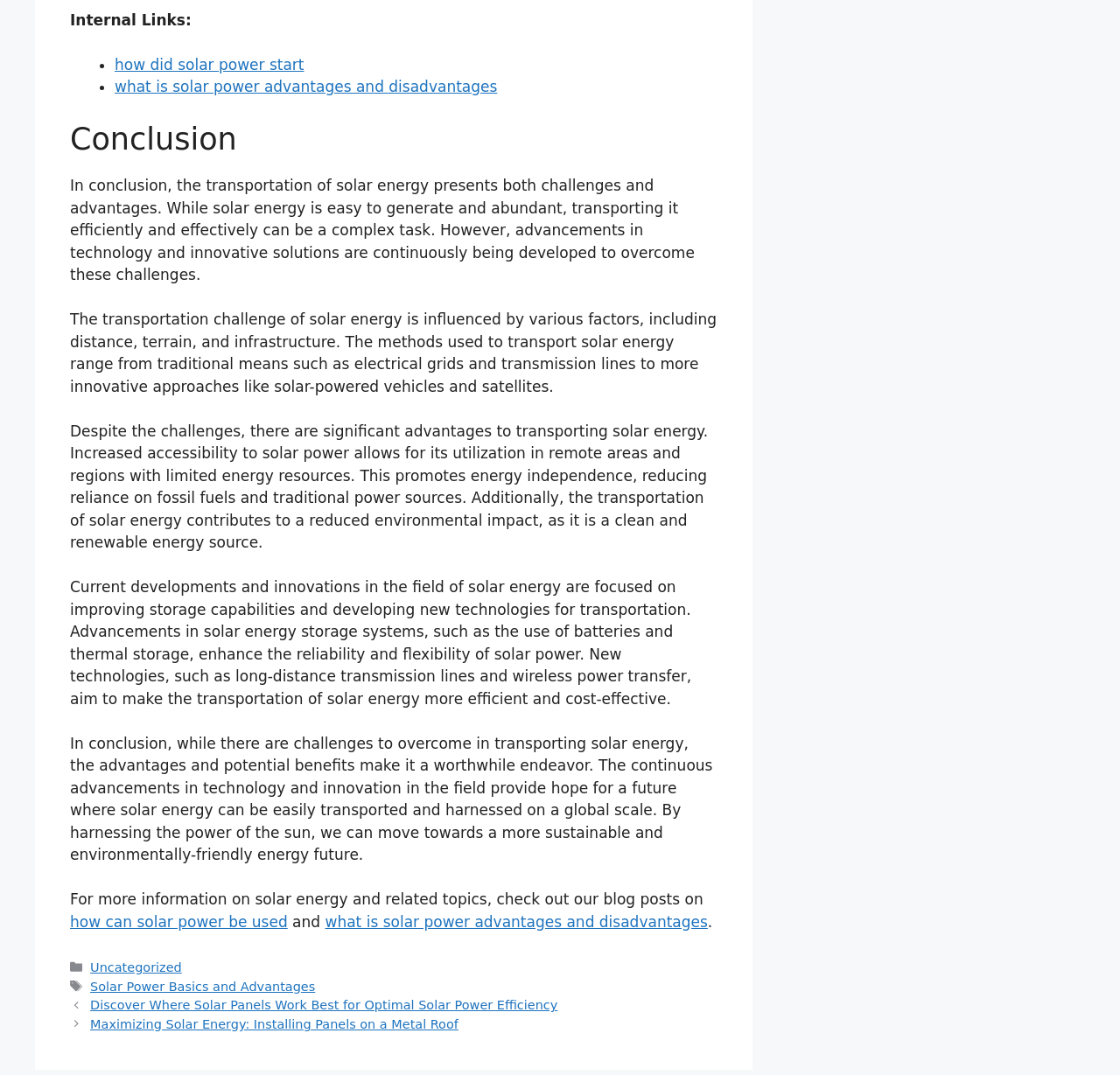Determine the bounding box coordinates of the region I should click to achieve the following instruction: "read the conclusion". Ensure the bounding box coordinates are four float numbers between 0 and 1, i.e., [left, top, right, bottom].

[0.062, 0.112, 0.641, 0.147]